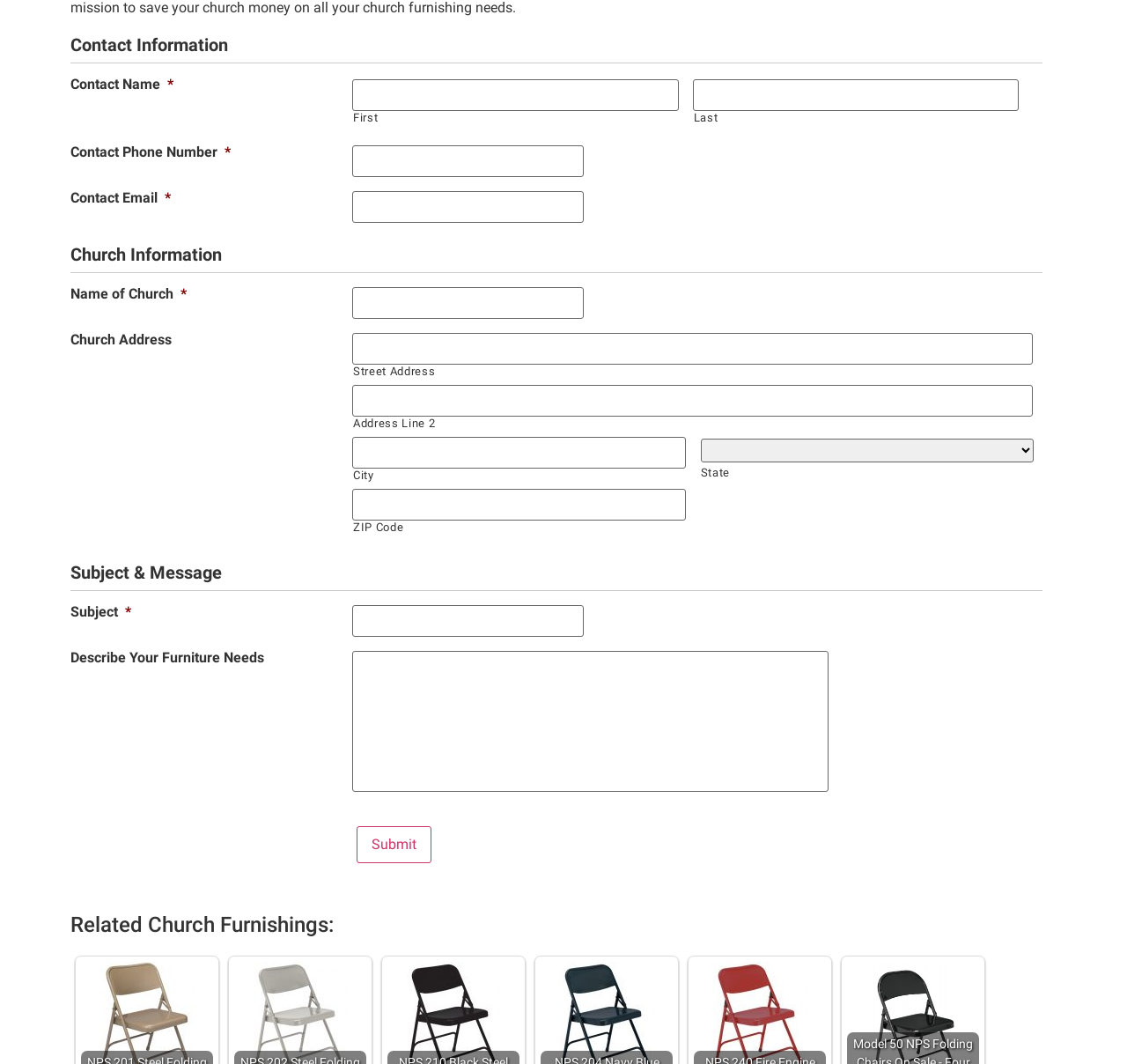Locate the bounding box coordinates of the element's region that should be clicked to carry out the following instruction: "Enter first name". The coordinates need to be four float numbers between 0 and 1, i.e., [left, top, right, bottom].

[0.313, 0.074, 0.602, 0.104]